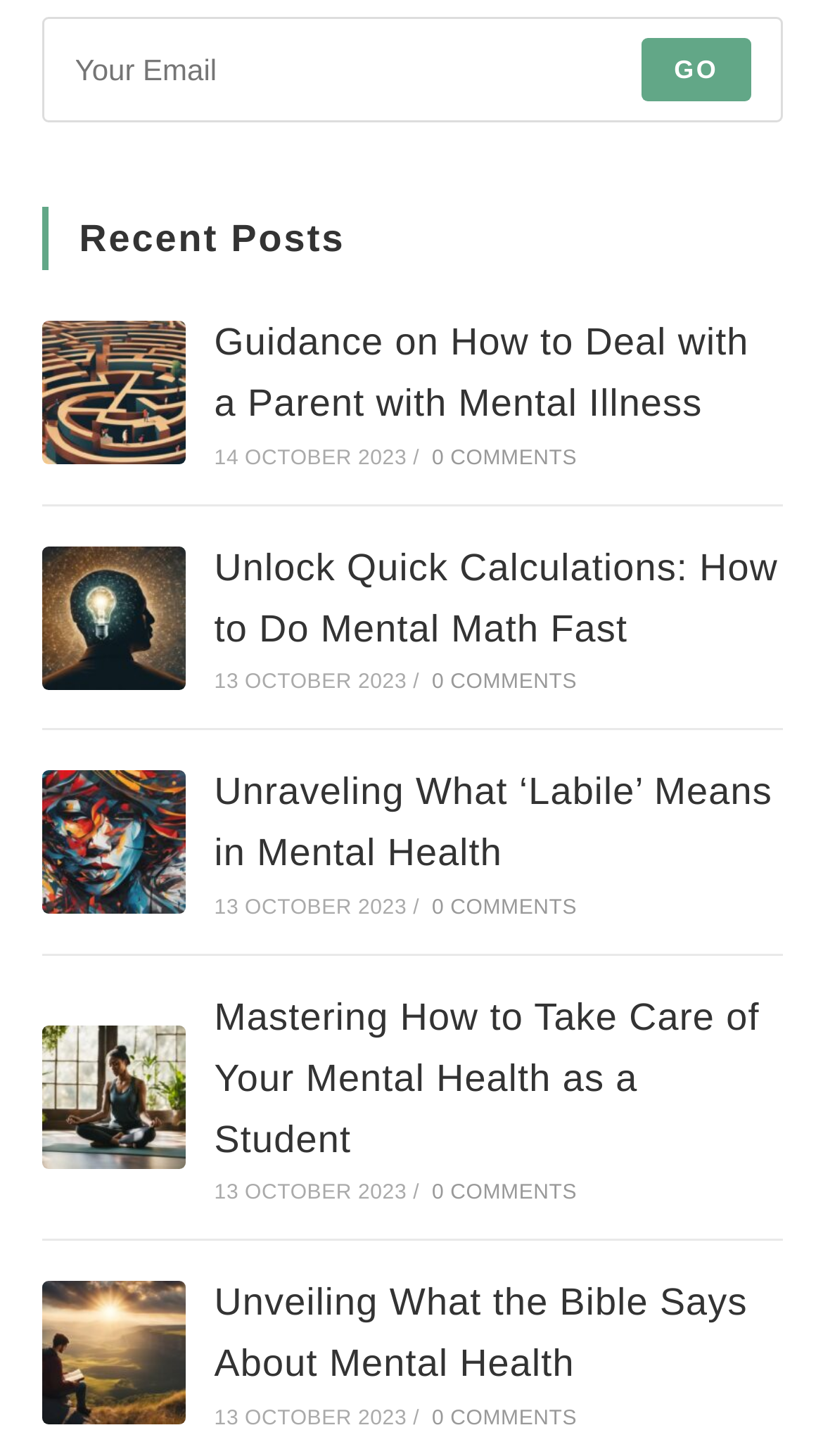What is the date of the third post?
Answer briefly with a single word or phrase based on the image.

13 OCTOBER 2023